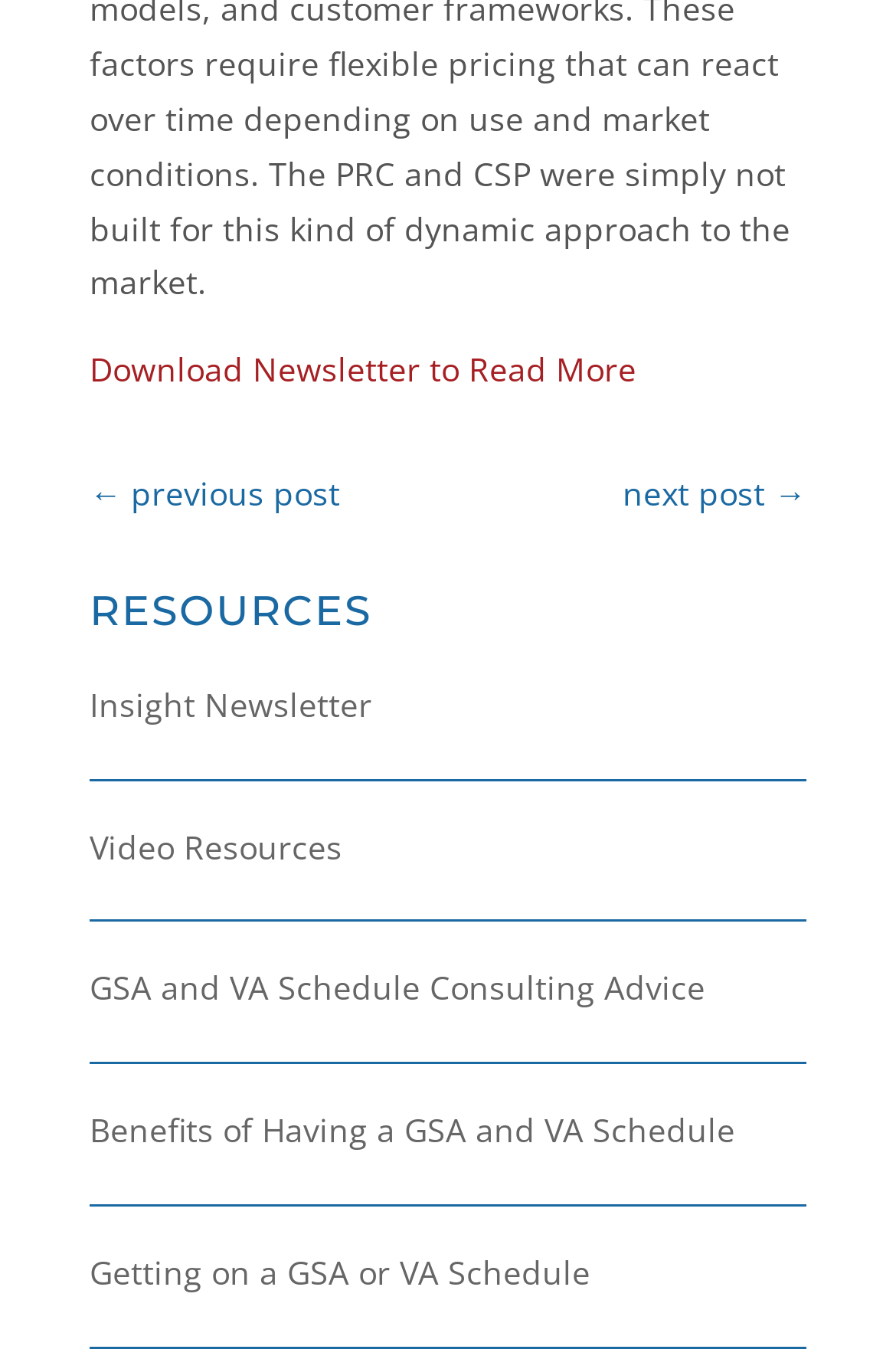Please give a concise answer to this question using a single word or phrase: 
What is the last resource listed?

Getting on a GSA or VA Schedule